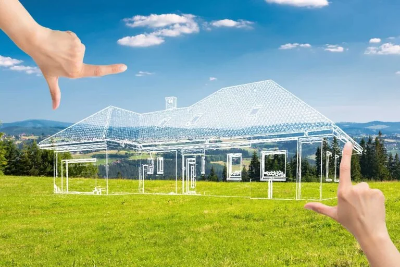Using the information in the image, could you please answer the following question in detail:
What is being held by the hands?

The hands in the image are holding a transparent blueprint of a house, which symbolizes the transformation of ideas into reality, highlighting the expertise and creativity involved in home building.